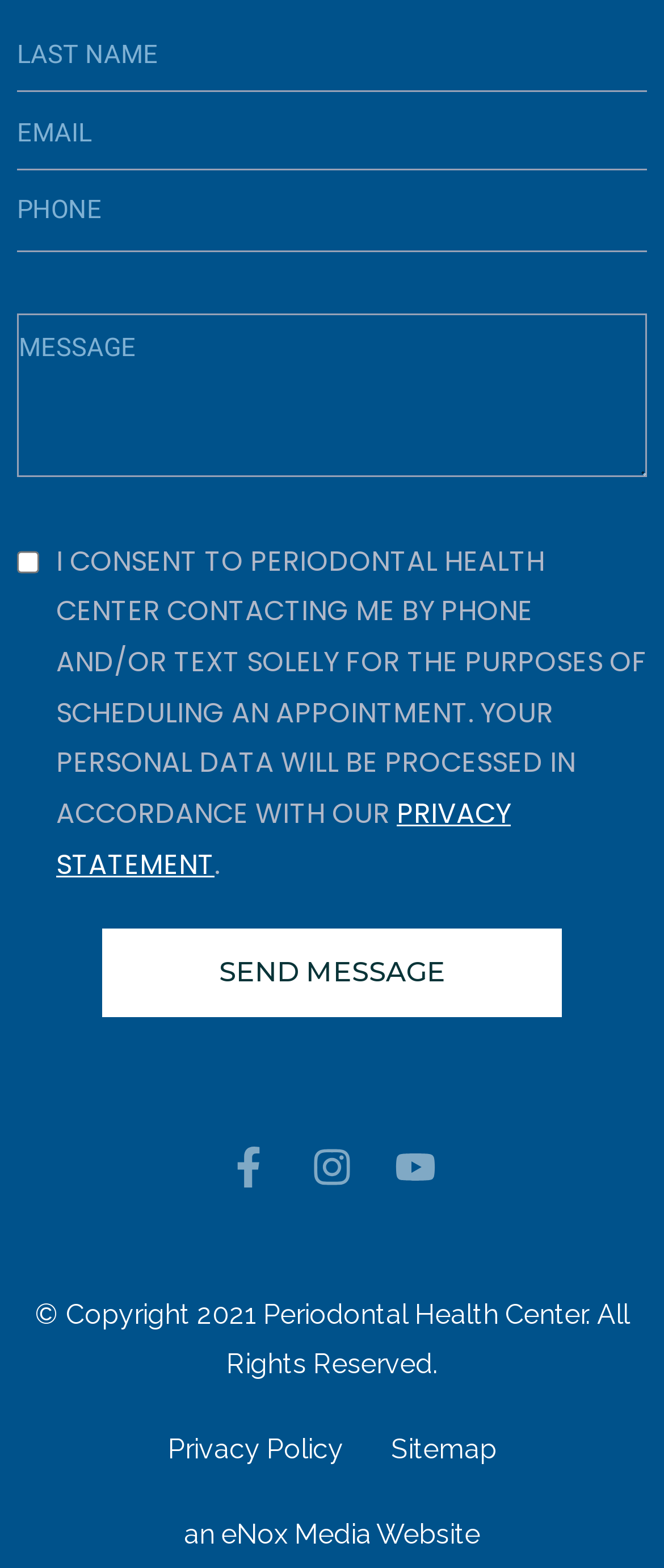What is the purpose of the checkbox?
From the image, respond with a single word or phrase.

Consent to contact